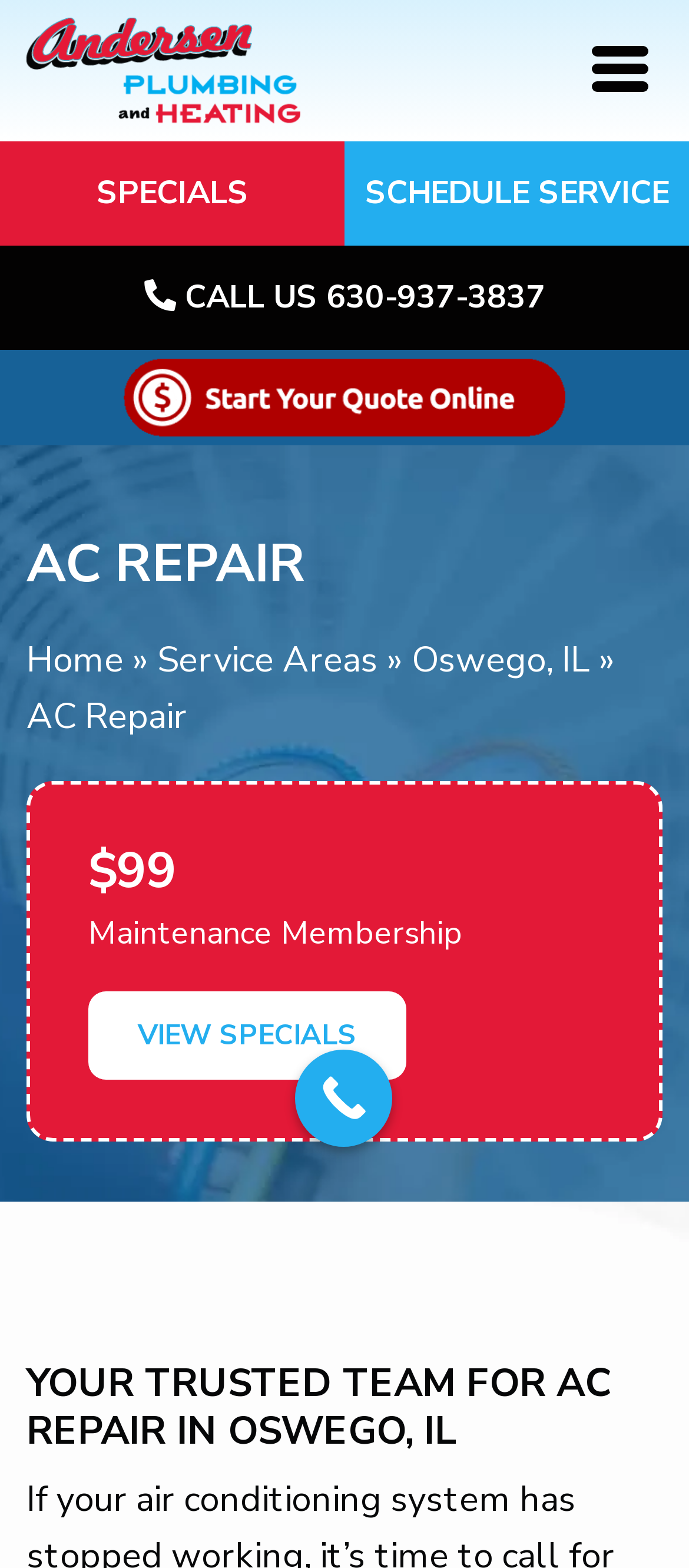Your task is to extract the text of the main heading from the webpage.

YOUR TRUSTED TEAM FOR AC REPAIR IN OSWEGO, IL